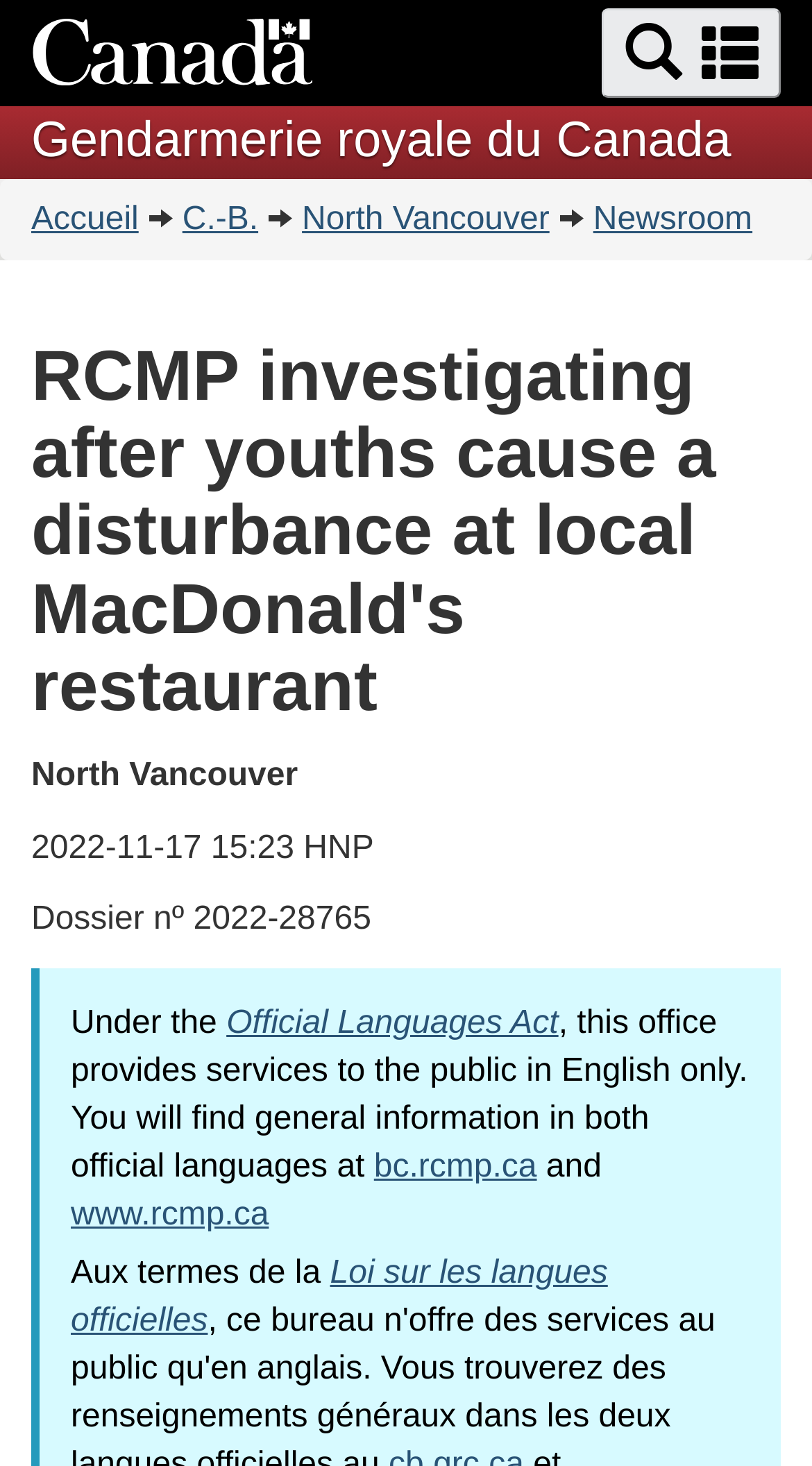Determine the bounding box coordinates for the clickable element required to fulfill the instruction: "Go to Gendarmerie royale du Canada". Provide the coordinates as four float numbers between 0 and 1, i.e., [left, top, right, bottom].

[0.038, 0.077, 0.901, 0.115]